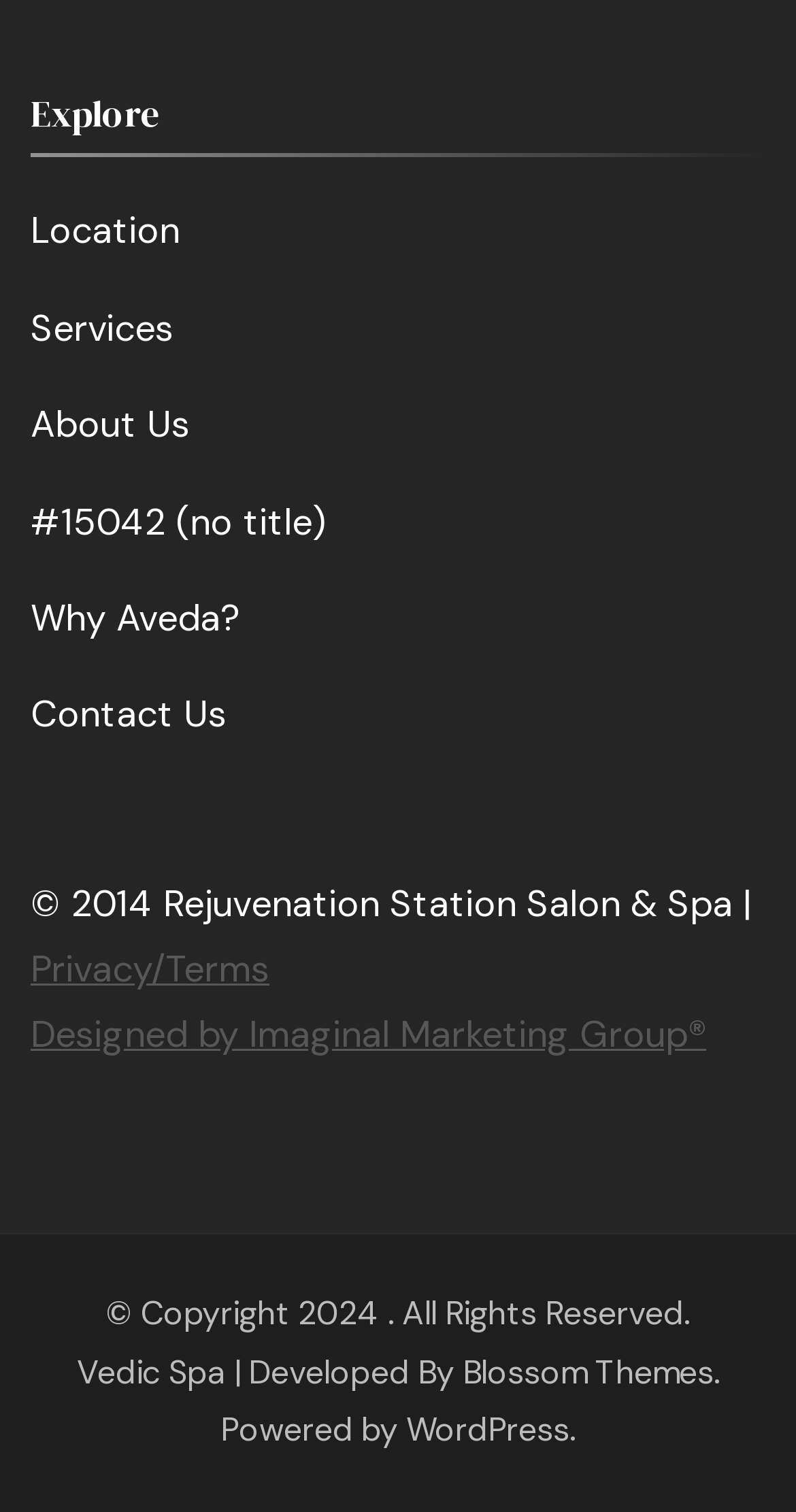Can you find the bounding box coordinates for the element to click on to achieve the instruction: "Explore services"?

[0.038, 0.201, 0.218, 0.233]